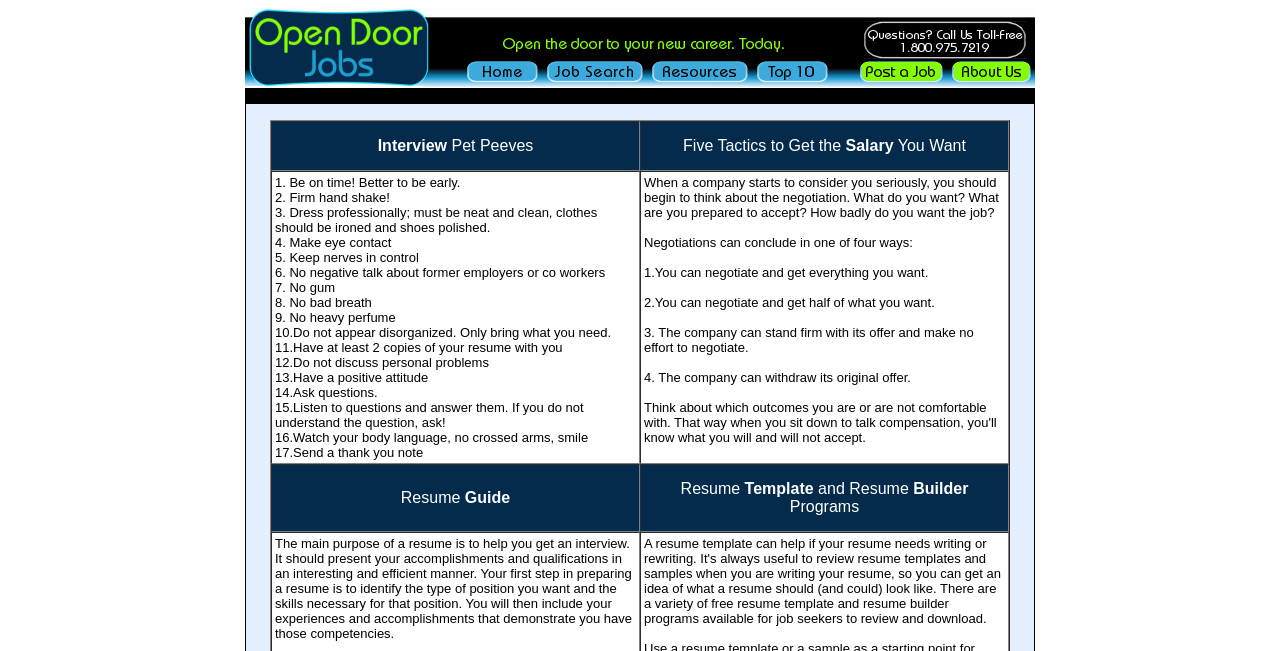What is the topic of the first gridcell?
Answer with a single word or phrase by referring to the visual content.

Interview Pet Peeves